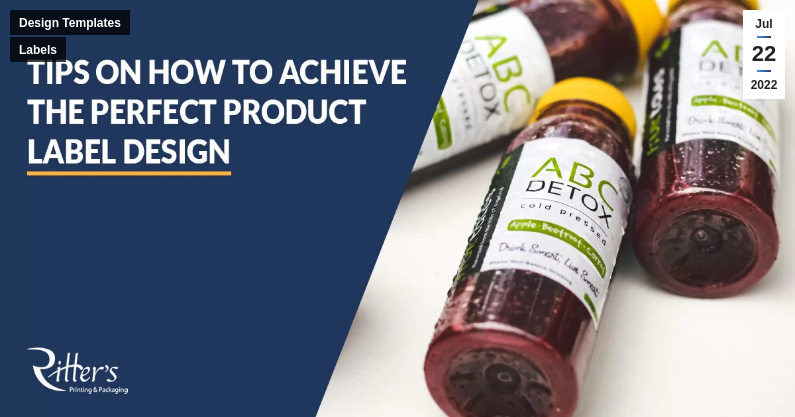Please examine the image and answer the question with a detailed explanation:
What is the date when this content was published?

The caption includes a date, July 22, 2022, indicating when this content was published, underlining its relevance for those interested in effective label design techniques. Therefore, the date when this content was published is July 22, 2022.